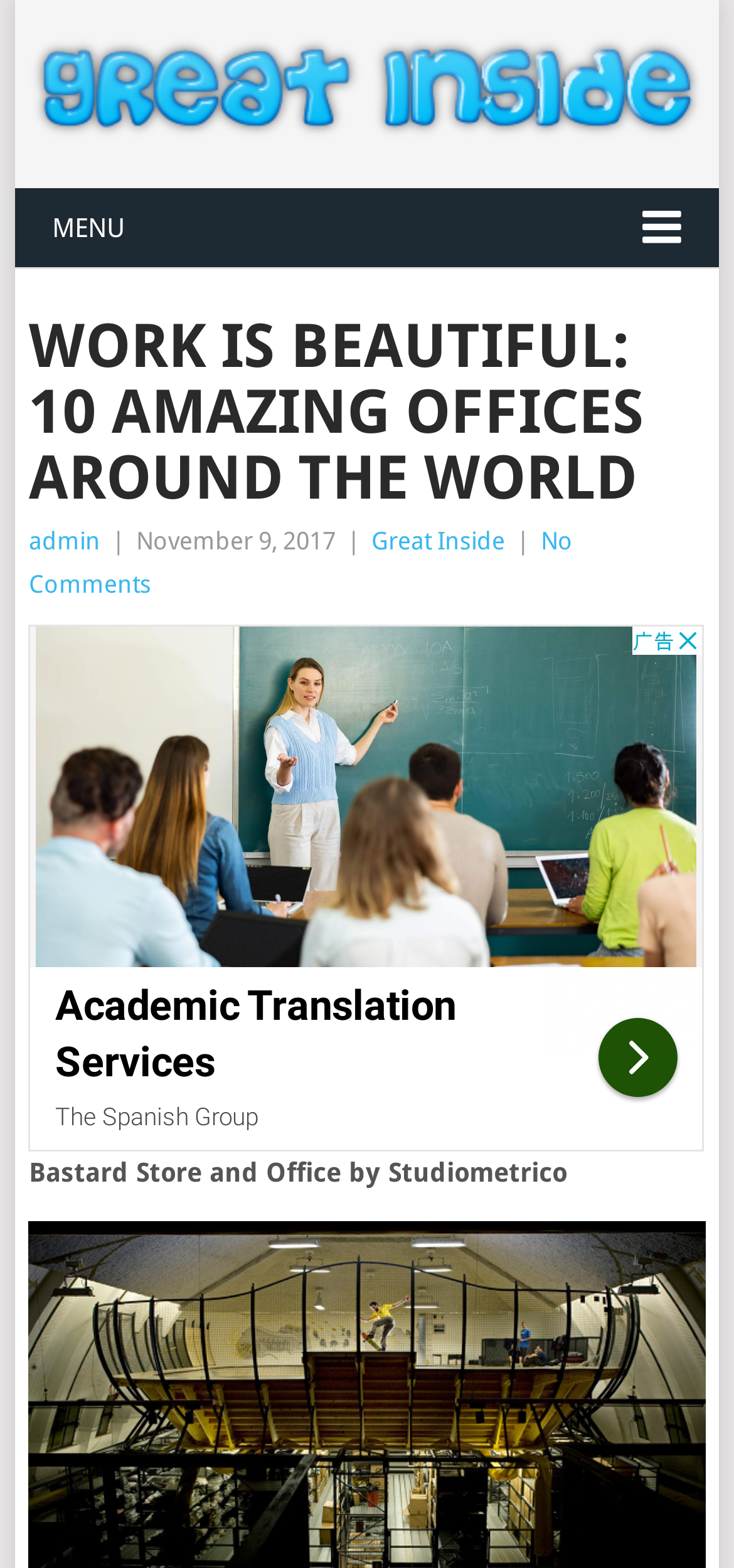What is the date of the article?
Relying on the image, give a concise answer in one word or a brief phrase.

November 9, 2017